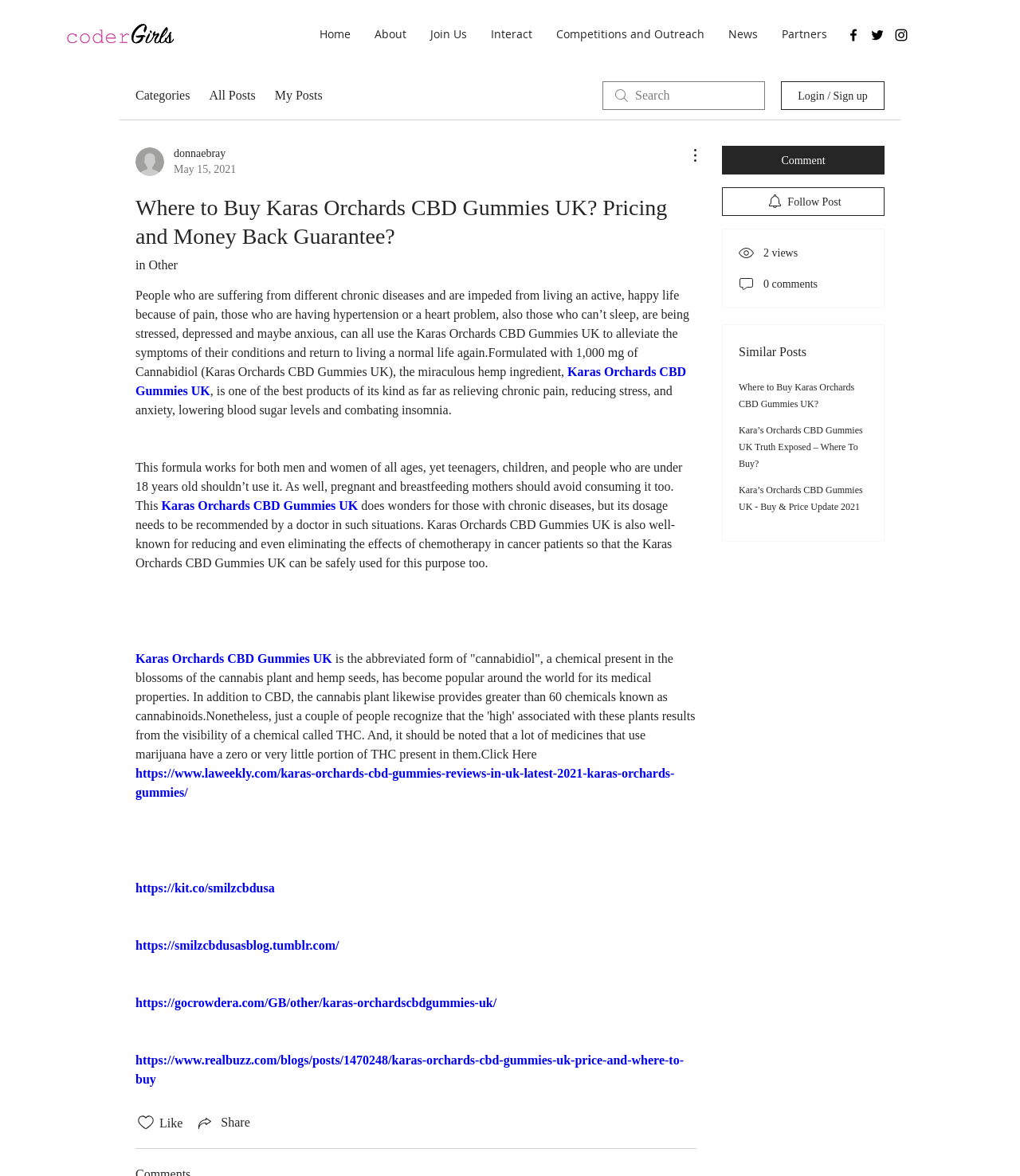Using a single word or phrase, answer the following question: 
What is the website's logo?

codergirls-logo